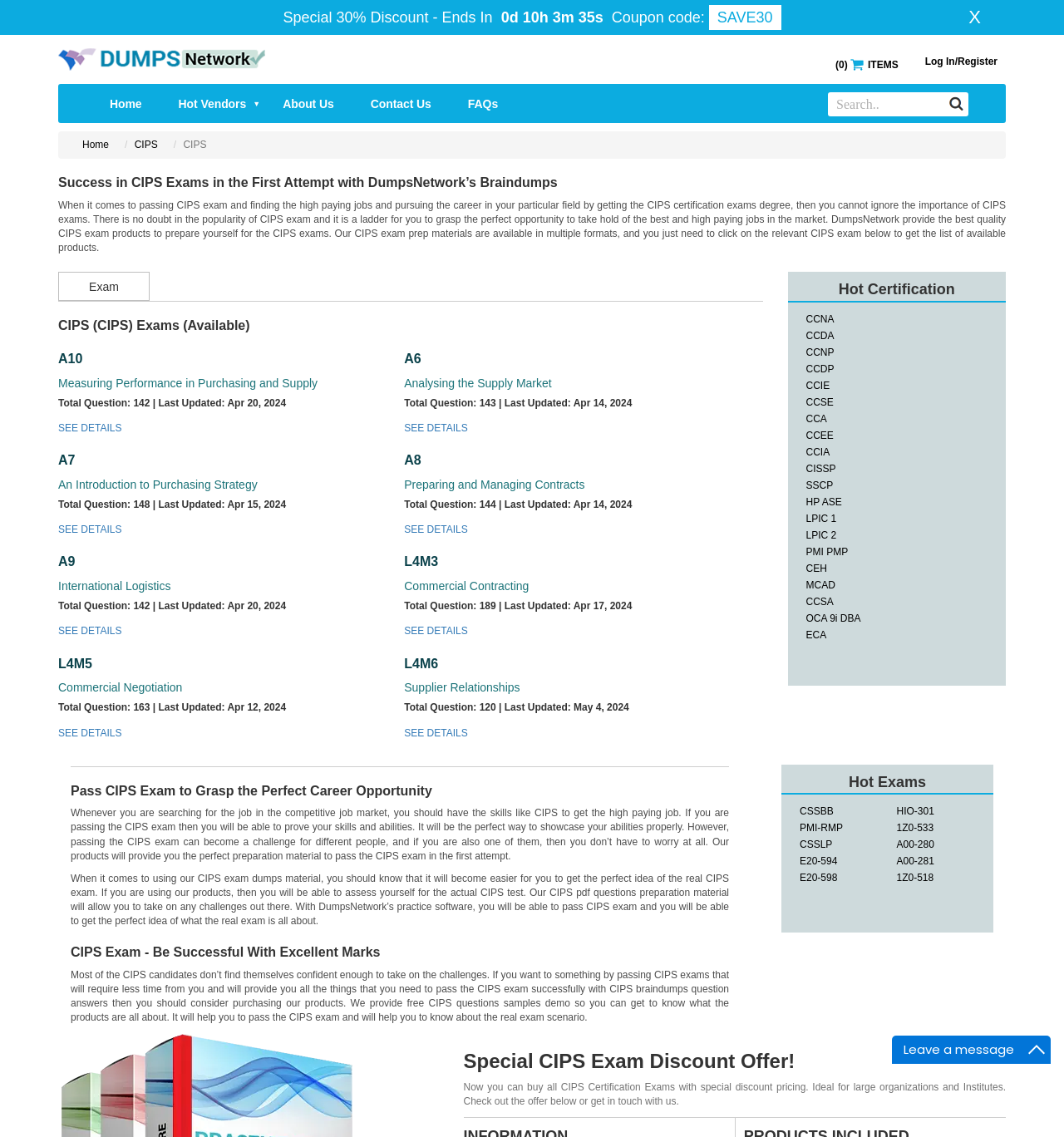Locate the bounding box coordinates of the element to click to perform the following action: 'Log in or register'. The coordinates should be given as four float values between 0 and 1, in the form of [left, top, right, bottom].

[0.858, 0.041, 0.957, 0.068]